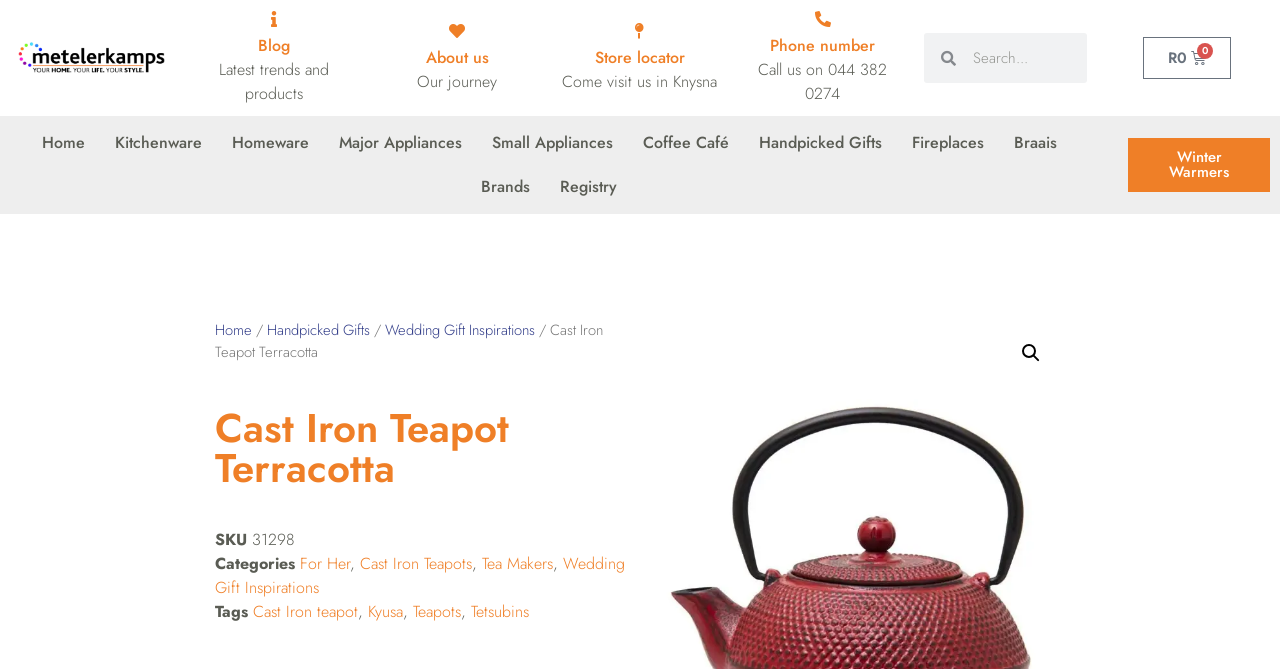What is the phone number to call?
Please provide a single word or phrase answer based on the image.

044 382 0274